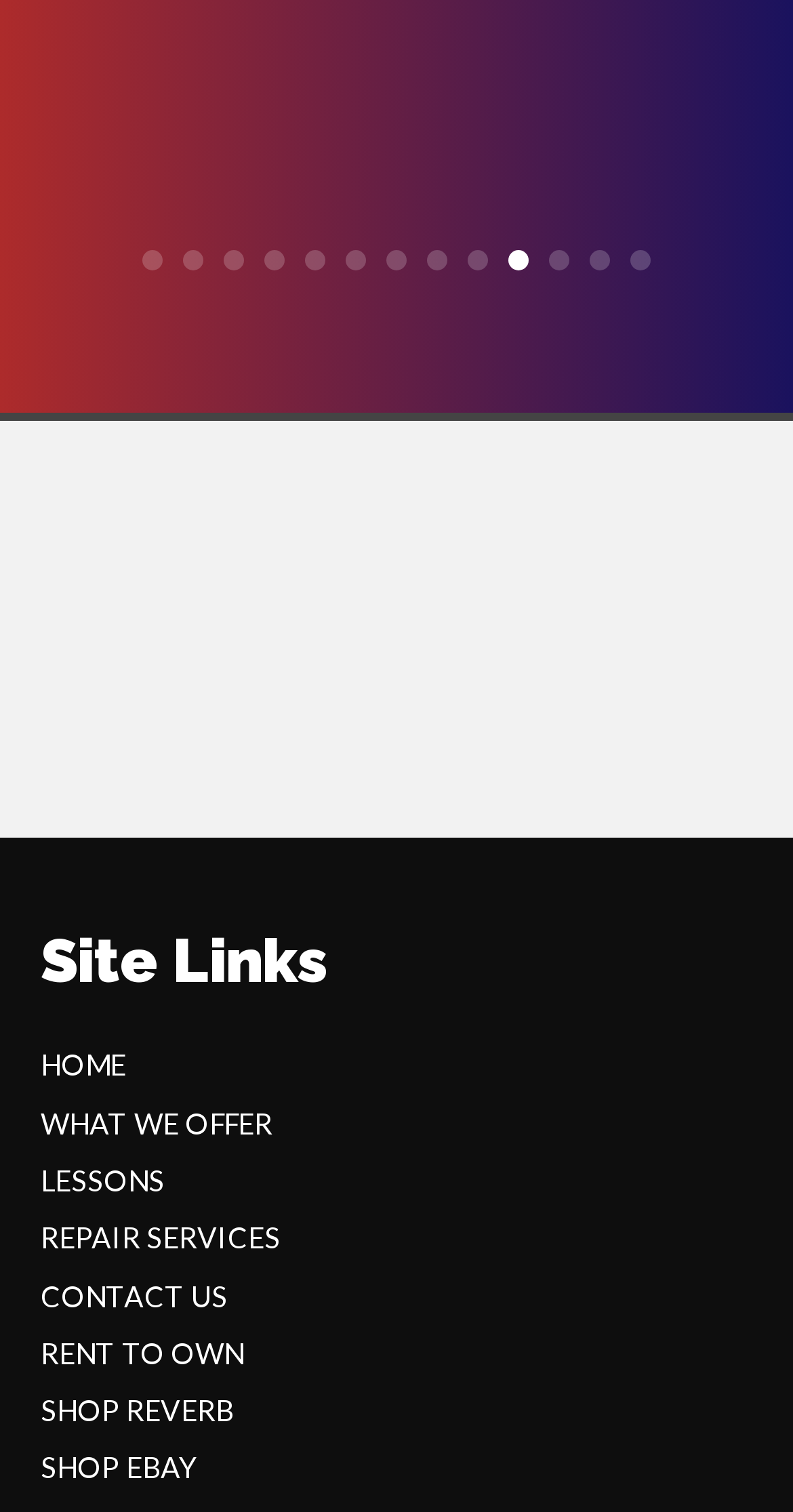Indicate the bounding box coordinates of the element that needs to be clicked to satisfy the following instruction: "Visit Samson Dubina Table Tennis Academy homepage". The coordinates should be four float numbers between 0 and 1, i.e., [left, top, right, bottom].

None